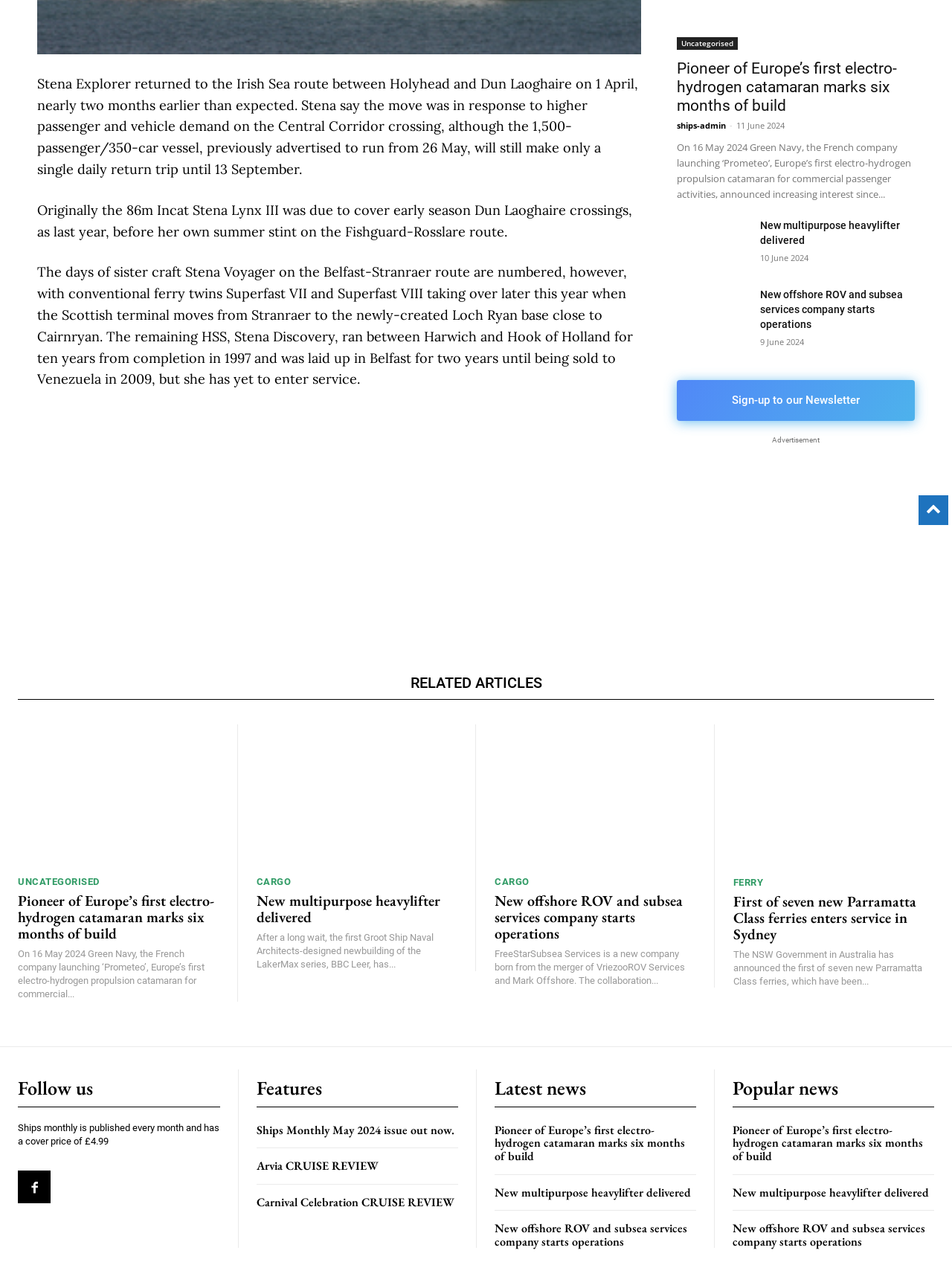Give the bounding box coordinates for the element described by: "Arvia CRUISE REVIEW".

[0.27, 0.918, 0.398, 0.93]